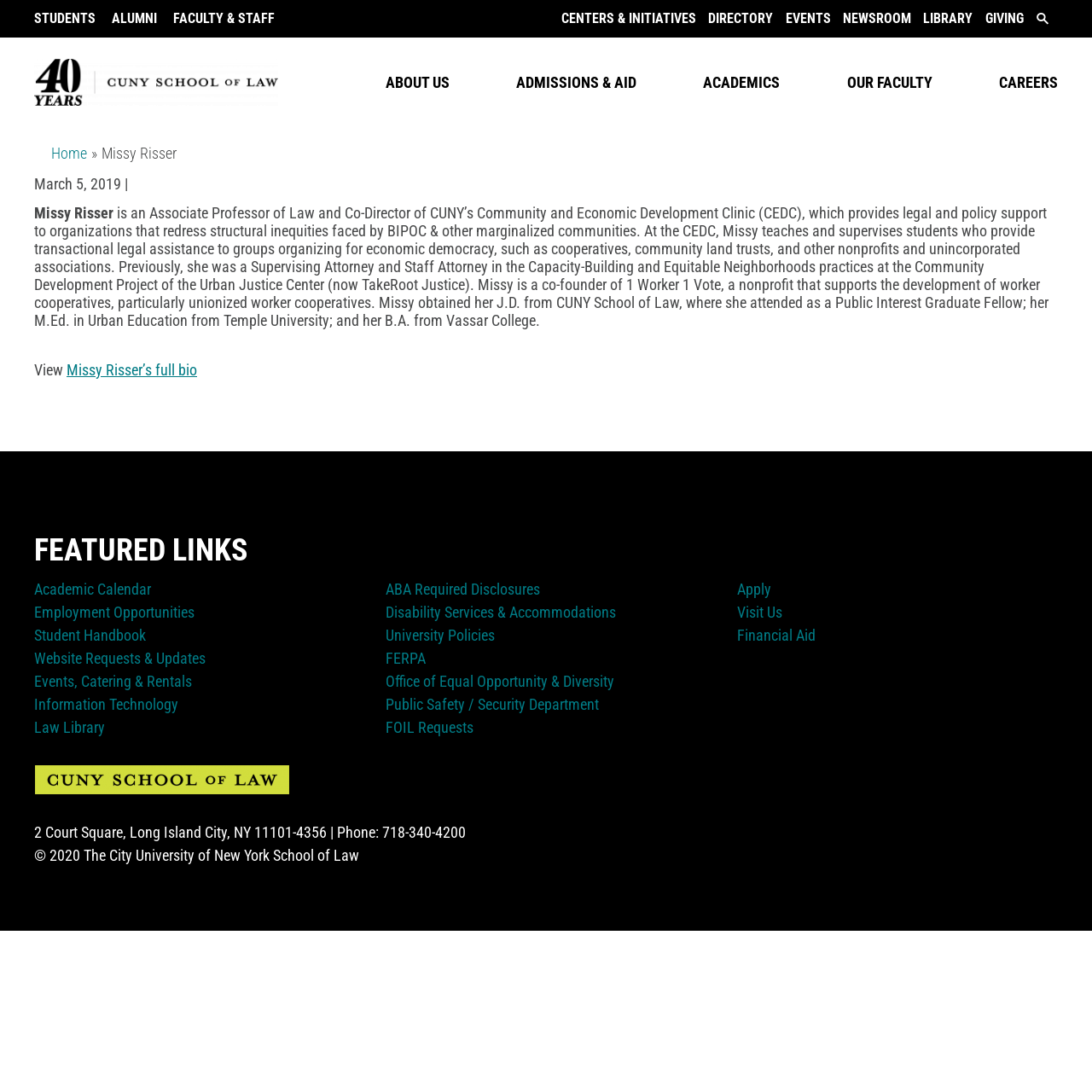Predict the bounding box coordinates of the area that should be clicked to accomplish the following instruction: "Go to the 'Contact Us' page". The bounding box coordinates should consist of four float numbers between 0 and 1, i.e., [left, top, right, bottom].

None